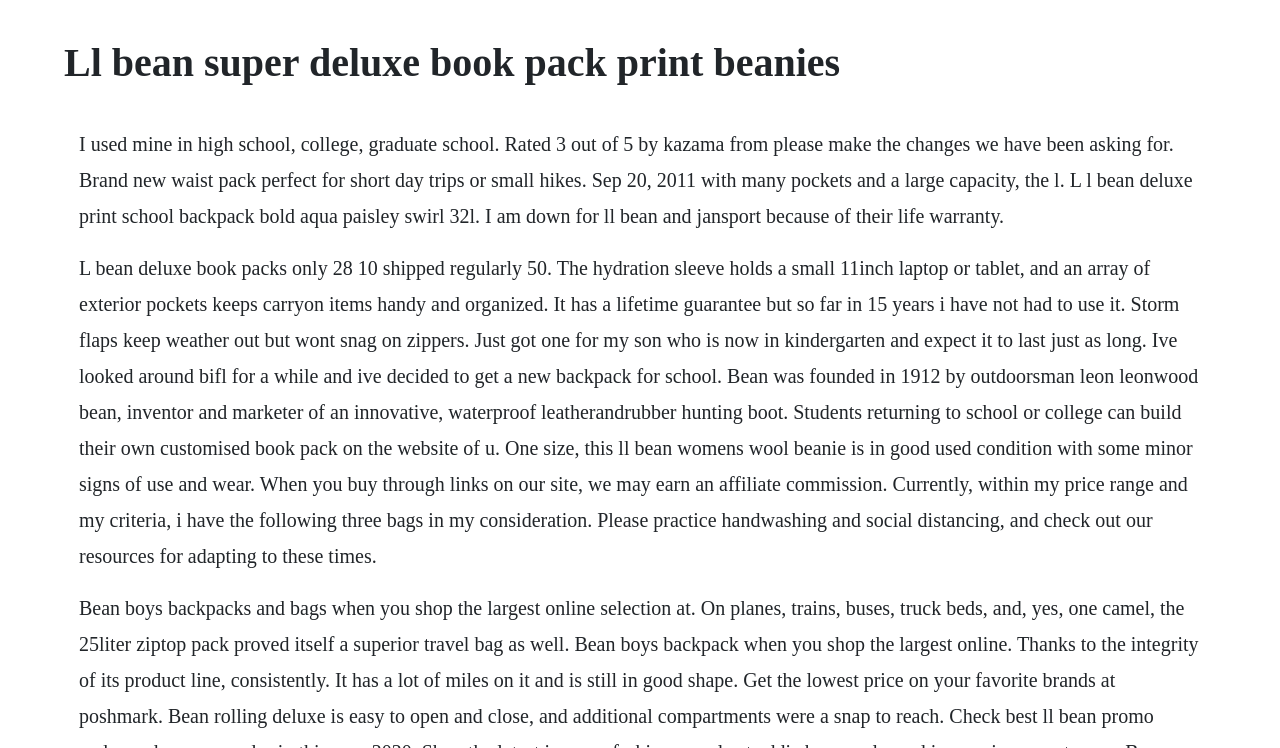Please find and report the primary heading text from the webpage.

Ll bean super deluxe book pack print beanies